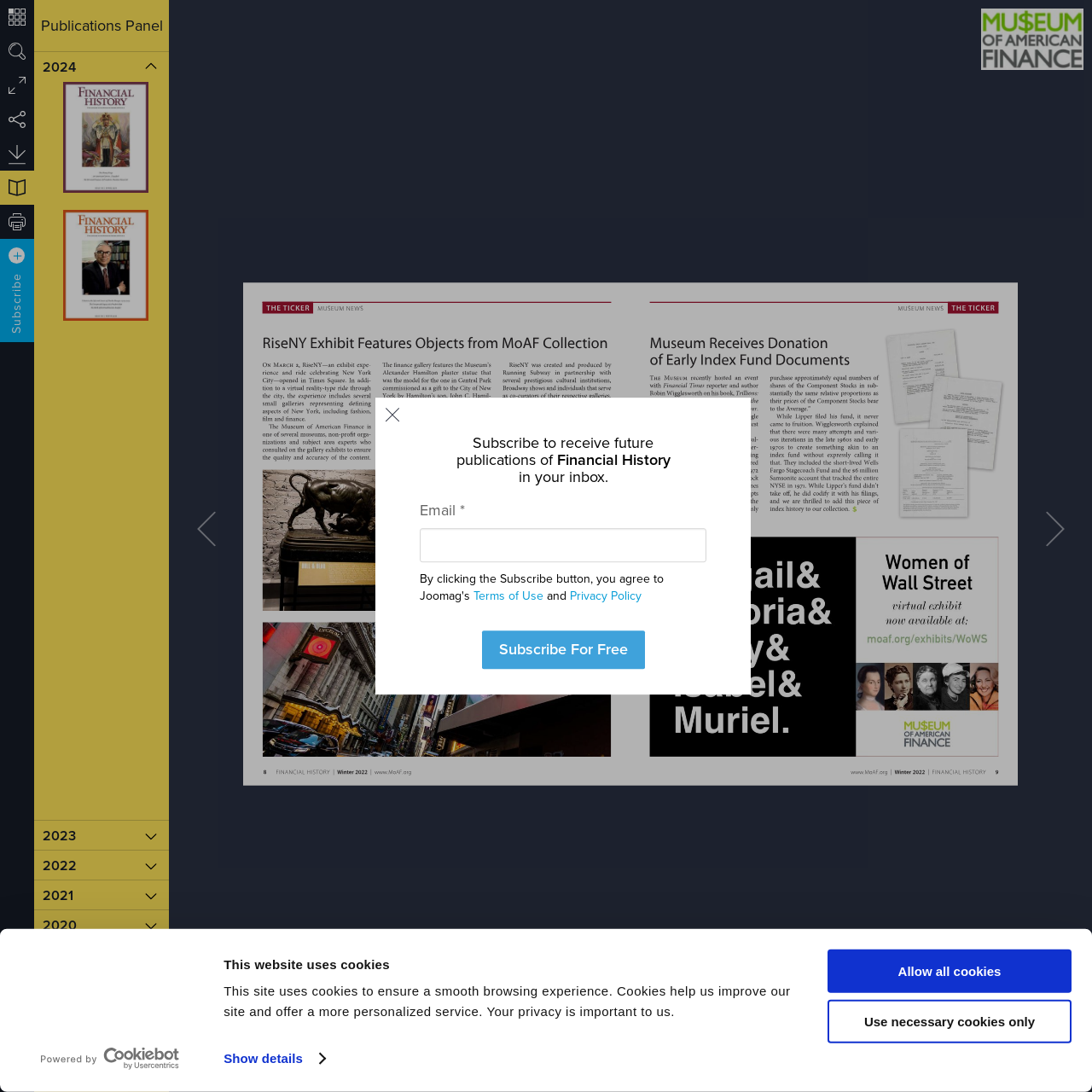Find the bounding box coordinates for the UI element that matches this description: "Financial HistoryIssue 131 (Fall 2019)".

[0.051, 0.888, 0.129, 0.99]